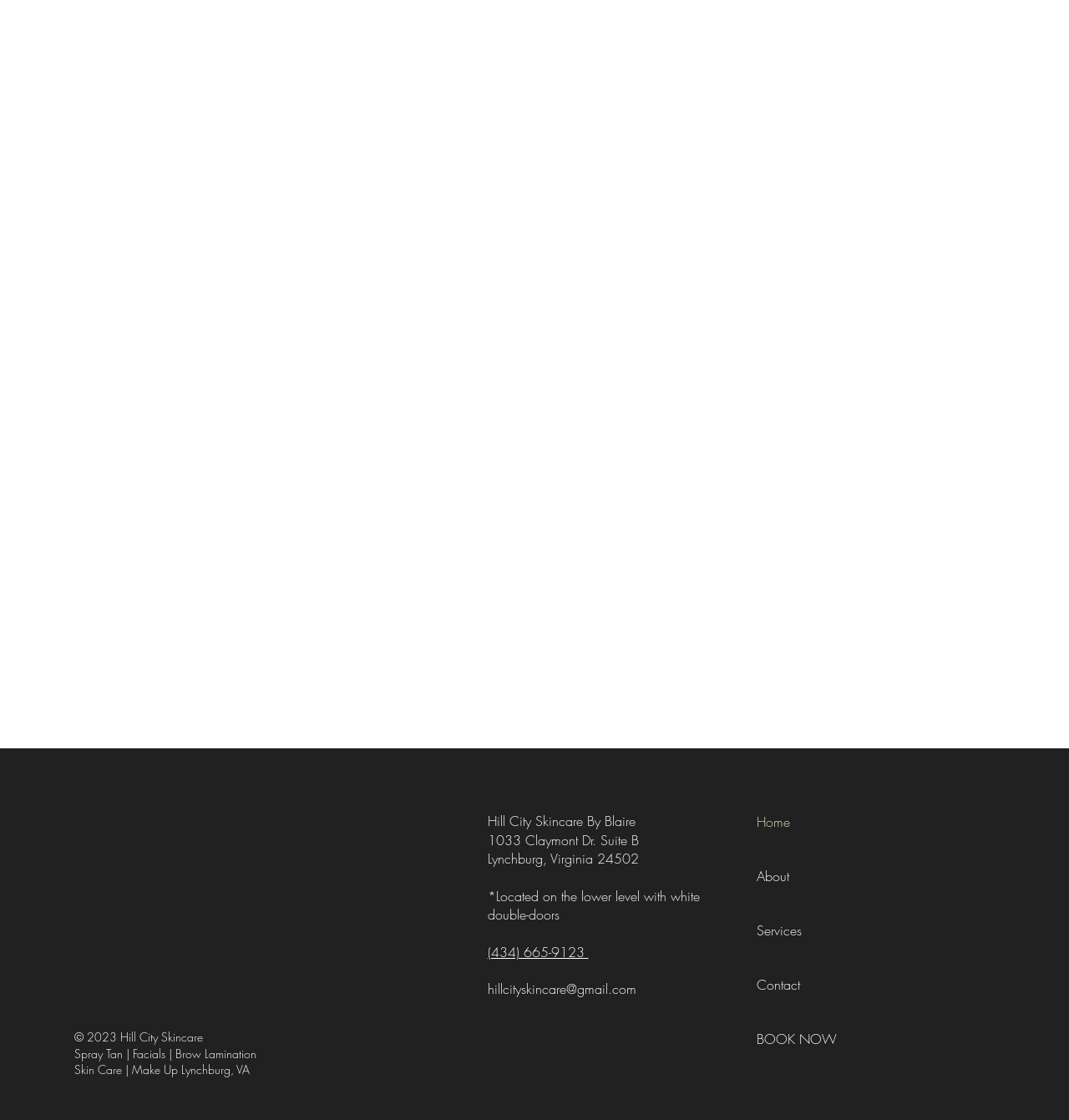Could you determine the bounding box coordinates of the clickable element to complete the instruction: "Call the phone number"? Provide the coordinates as four float numbers between 0 and 1, i.e., [left, top, right, bottom].

[0.456, 0.842, 0.55, 0.858]